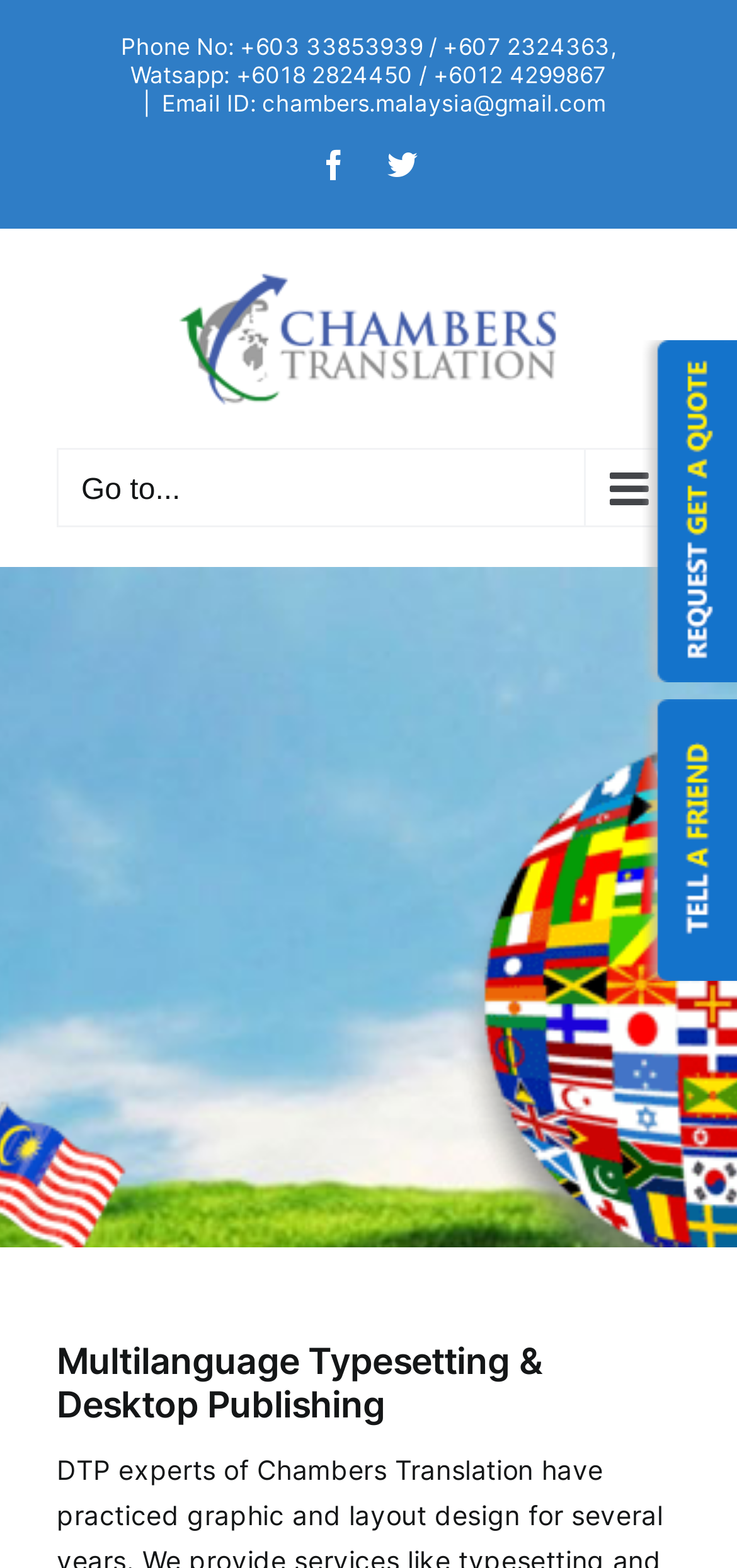What is the email ID?
Please respond to the question with a detailed and well-explained answer.

I found the email ID by looking at the link element with the text 'Email ID: chambers.malaysia@gmail.com'.